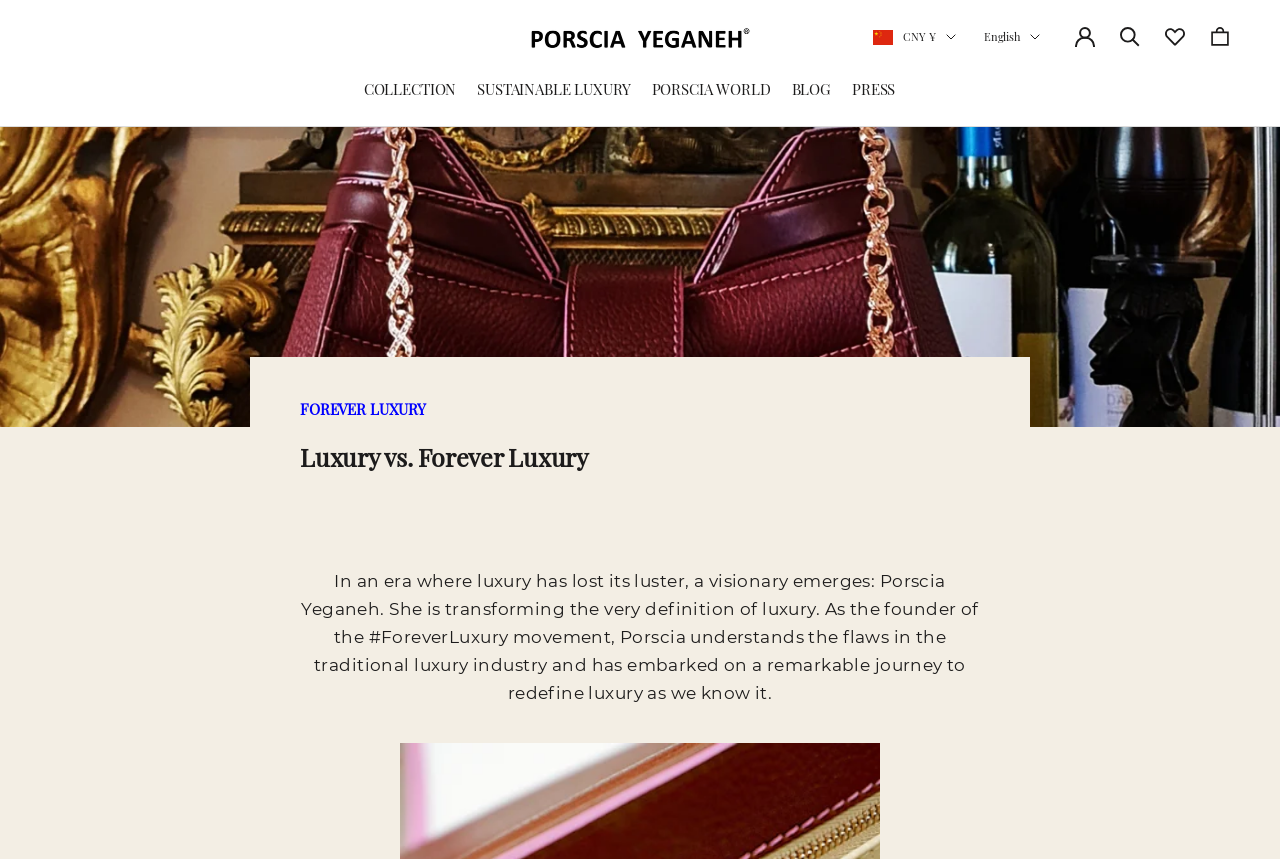Determine the main text heading of the webpage and provide its content.

Luxury vs. Forever Luxury